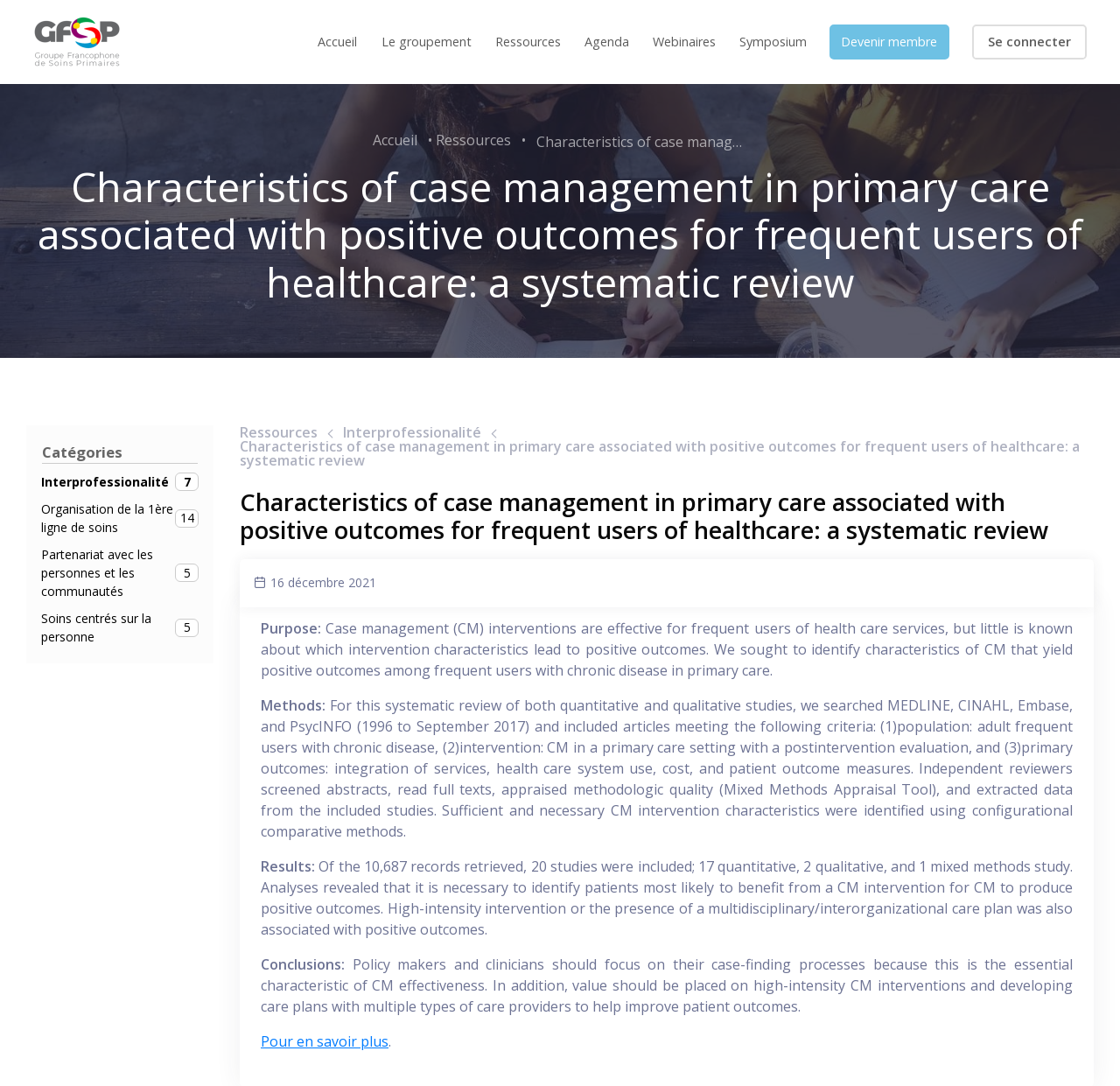Please identify the bounding box coordinates of the element's region that I should click in order to complete the following instruction: "Click on the 'Interprofessionalité 7' link". The bounding box coordinates consist of four float numbers between 0 and 1, i.e., [left, top, right, bottom].

[0.037, 0.435, 0.177, 0.452]